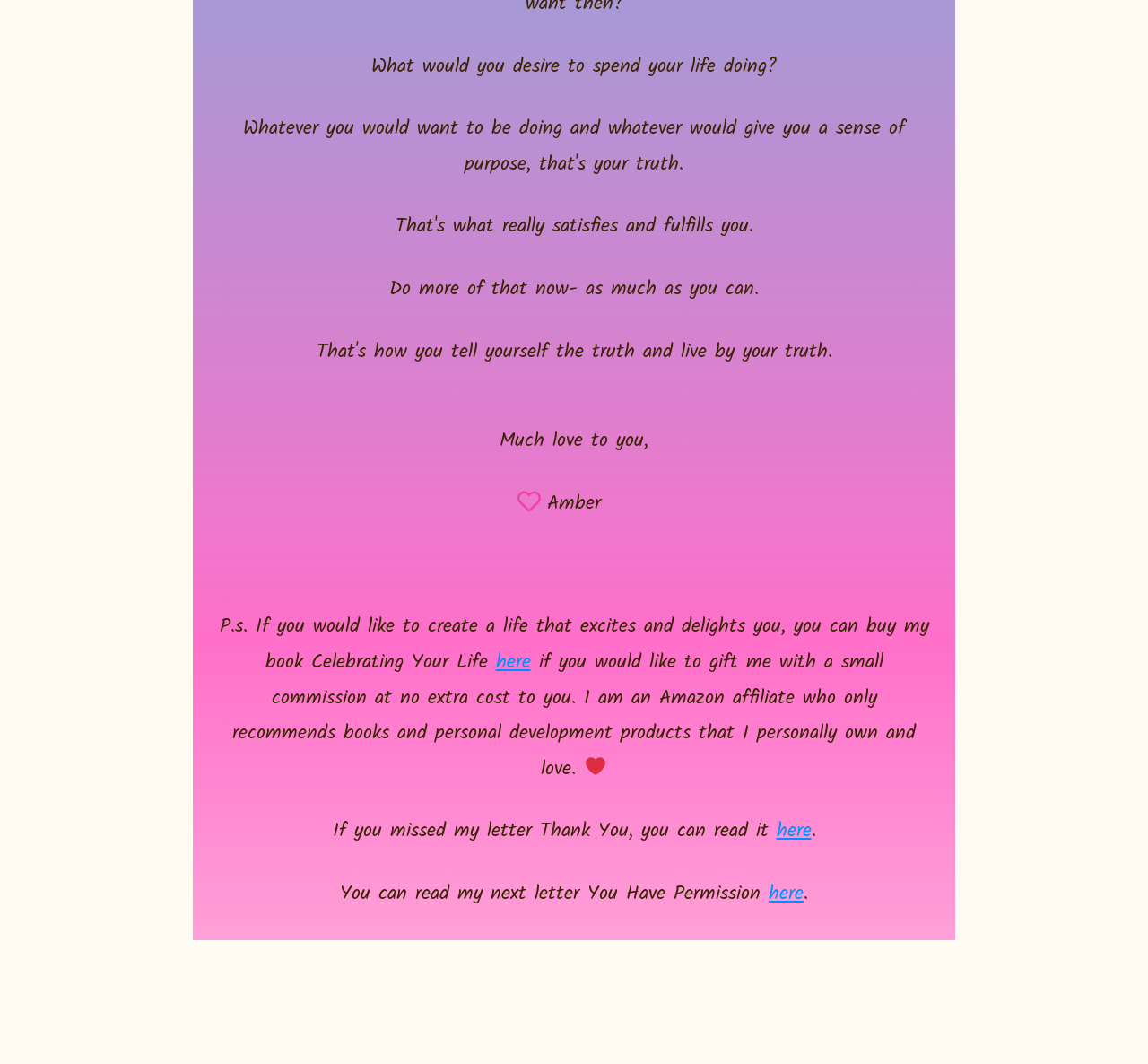Identify the bounding box coordinates for the UI element described by the following text: "here". Provide the coordinates as four float numbers between 0 and 1, in the format [left, top, right, bottom].

[0.67, 0.825, 0.7, 0.855]